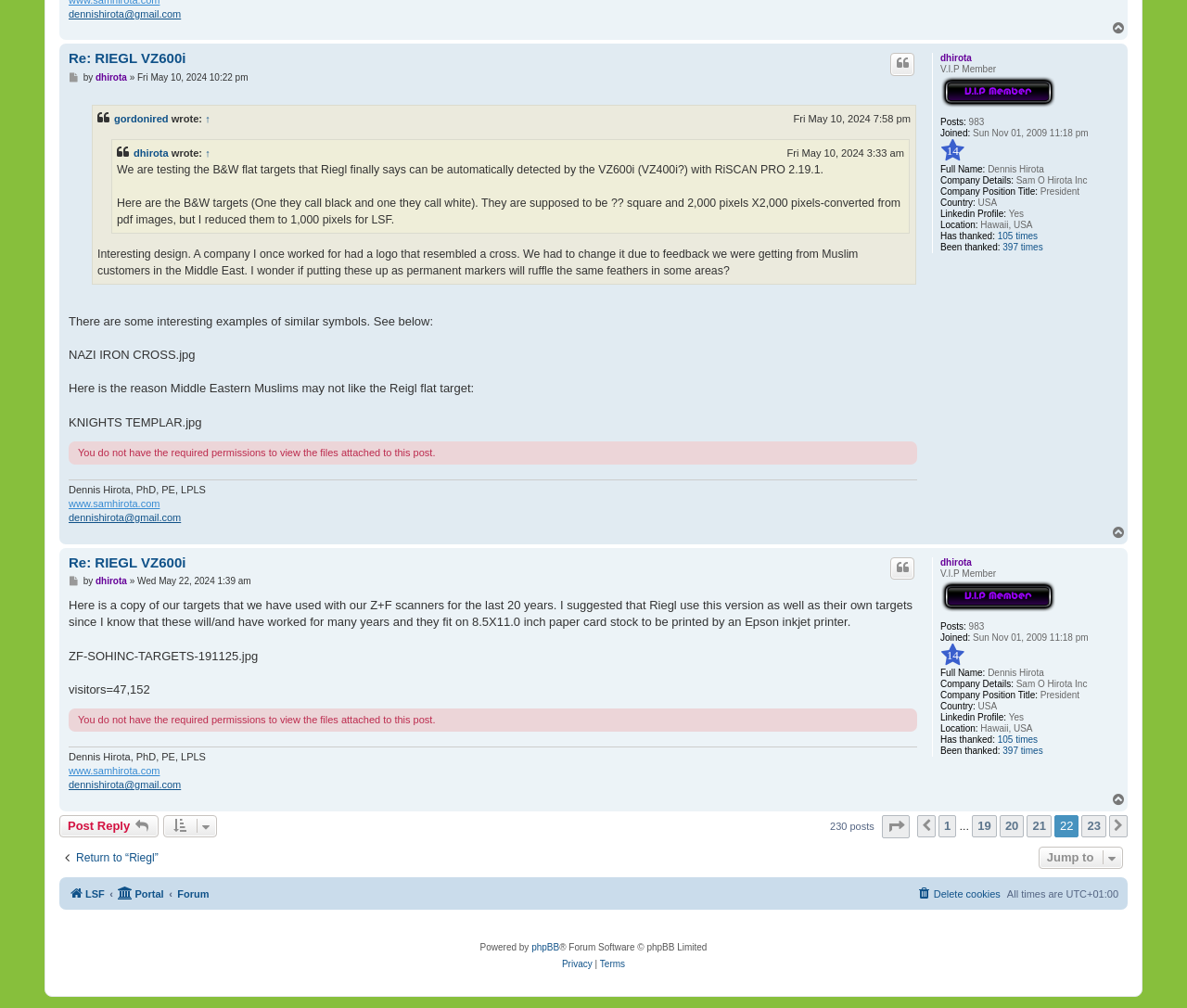Locate the bounding box coordinates of the area where you should click to accomplish the instruction: "View pricing".

None